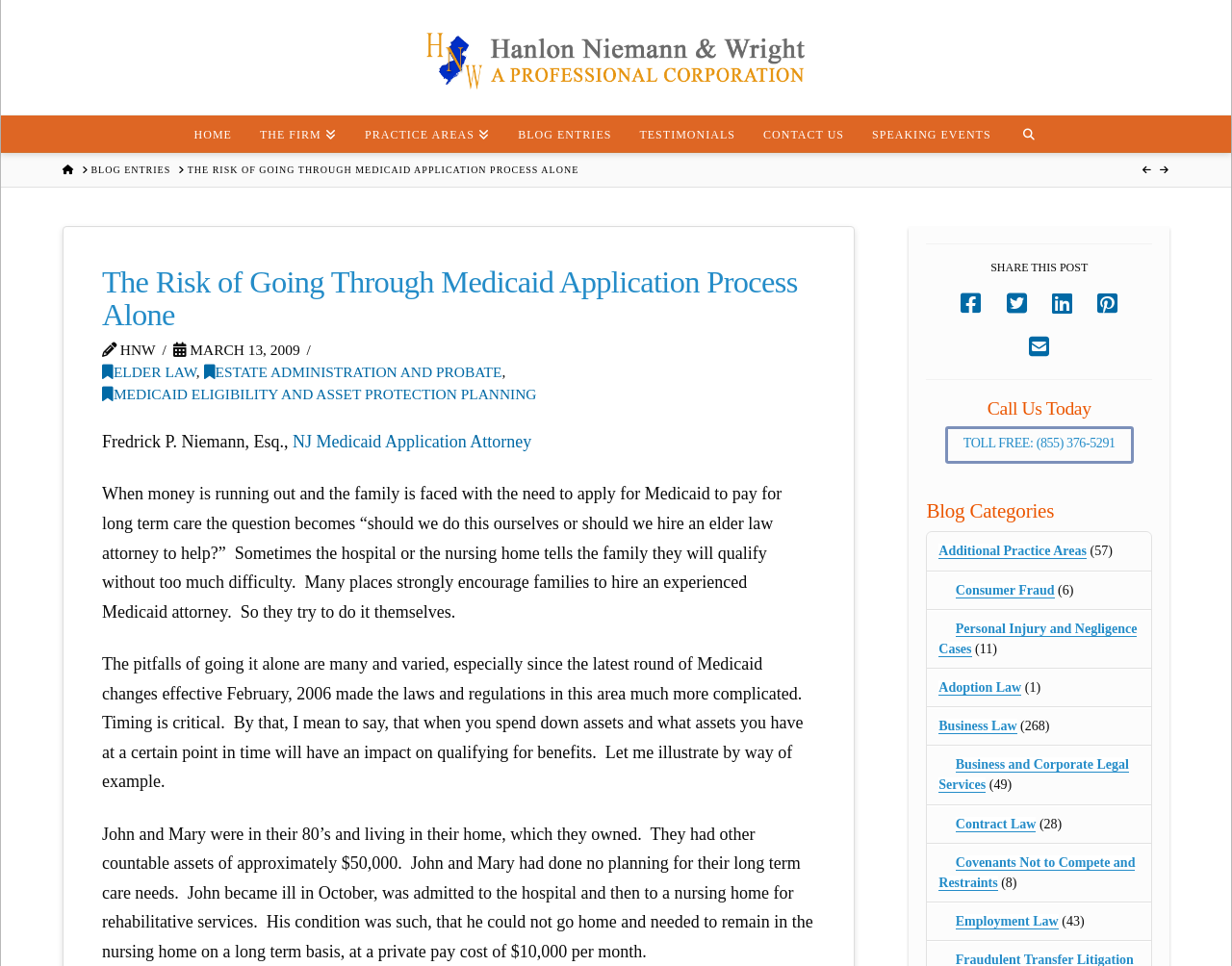Identify and extract the heading text of the webpage.

The Risk of Going Through Medicaid Application Process Alone